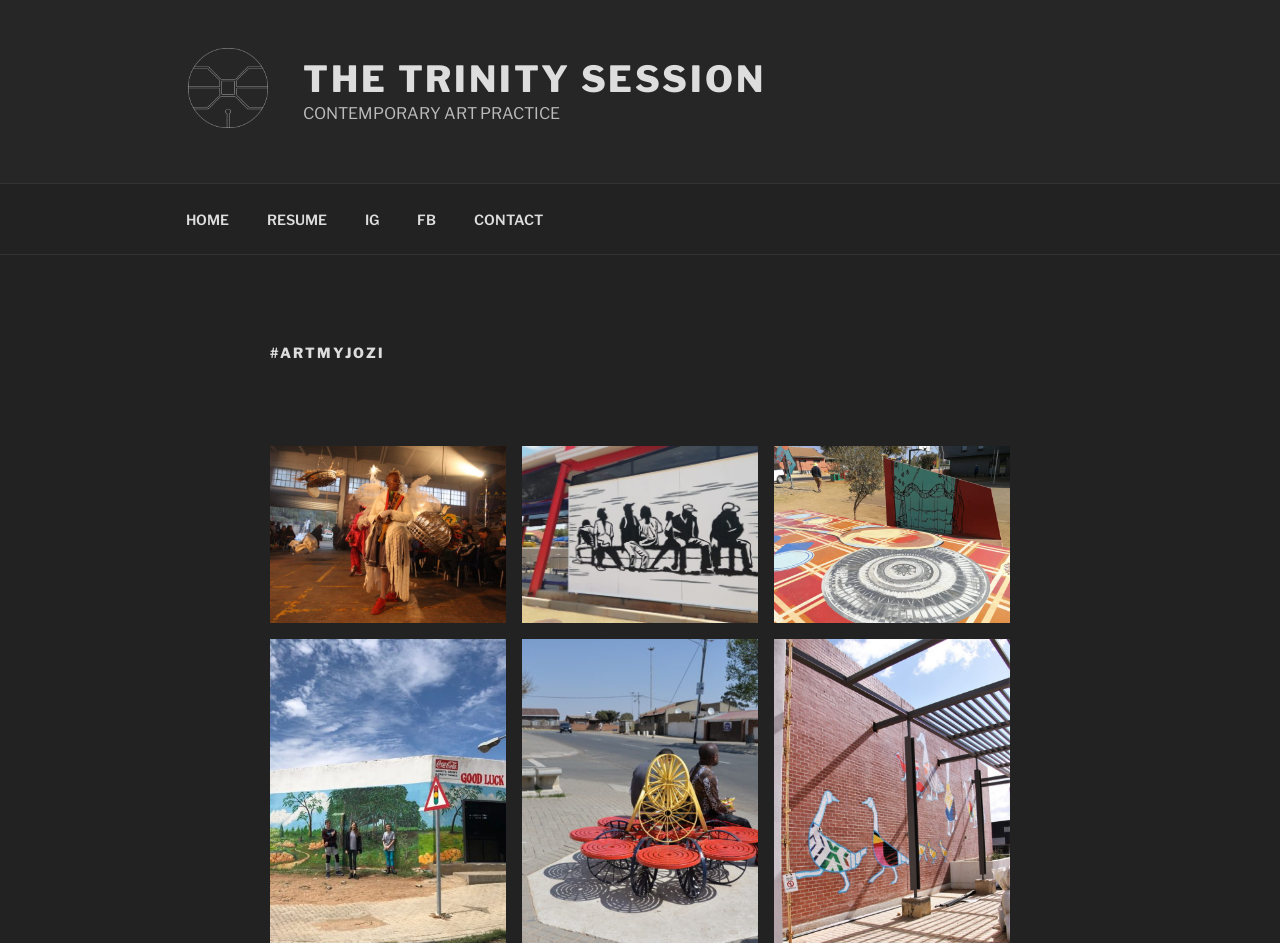What is the name of the art practice?
Please use the image to provide a one-word or short phrase answer.

CONTEMPORARY ART PRACTICE